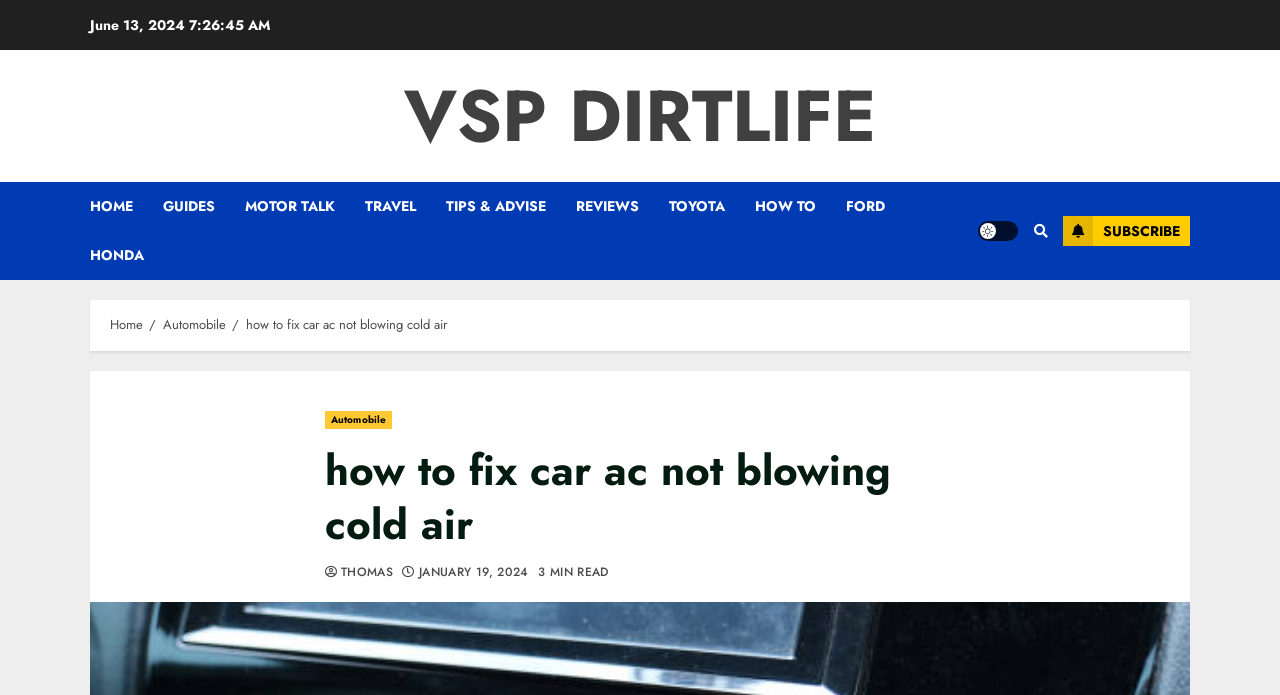Find and specify the bounding box coordinates that correspond to the clickable region for the instruction: "Click on the GUIDES link".

[0.127, 0.262, 0.191, 0.332]